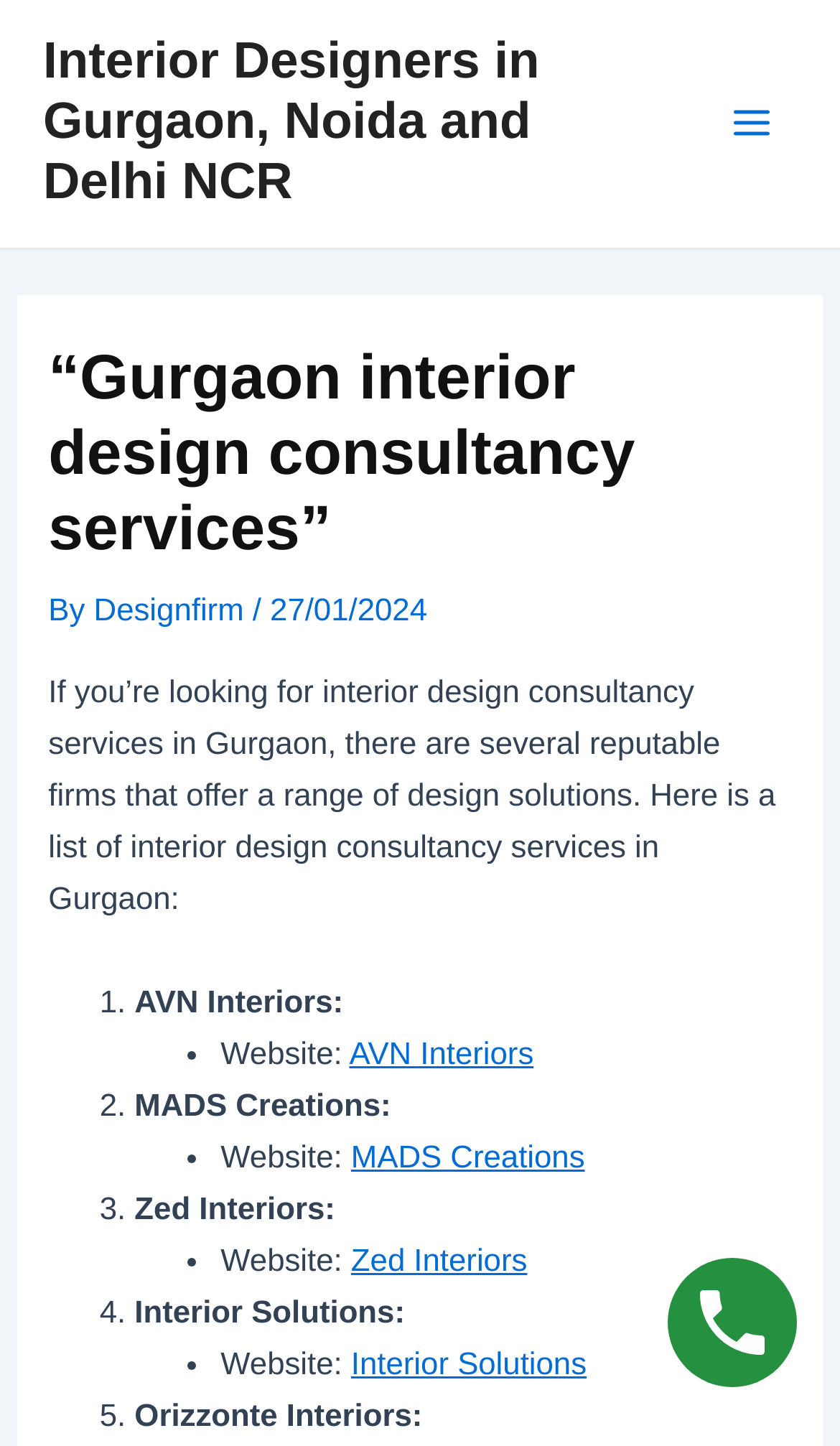How many interior design consultancy services are listed?
Answer the question in a detailed and comprehensive manner.

I counted the number of list markers (1., 2., 3., 4., 5.) and corresponding interior design consultancy services listed on the webpage.